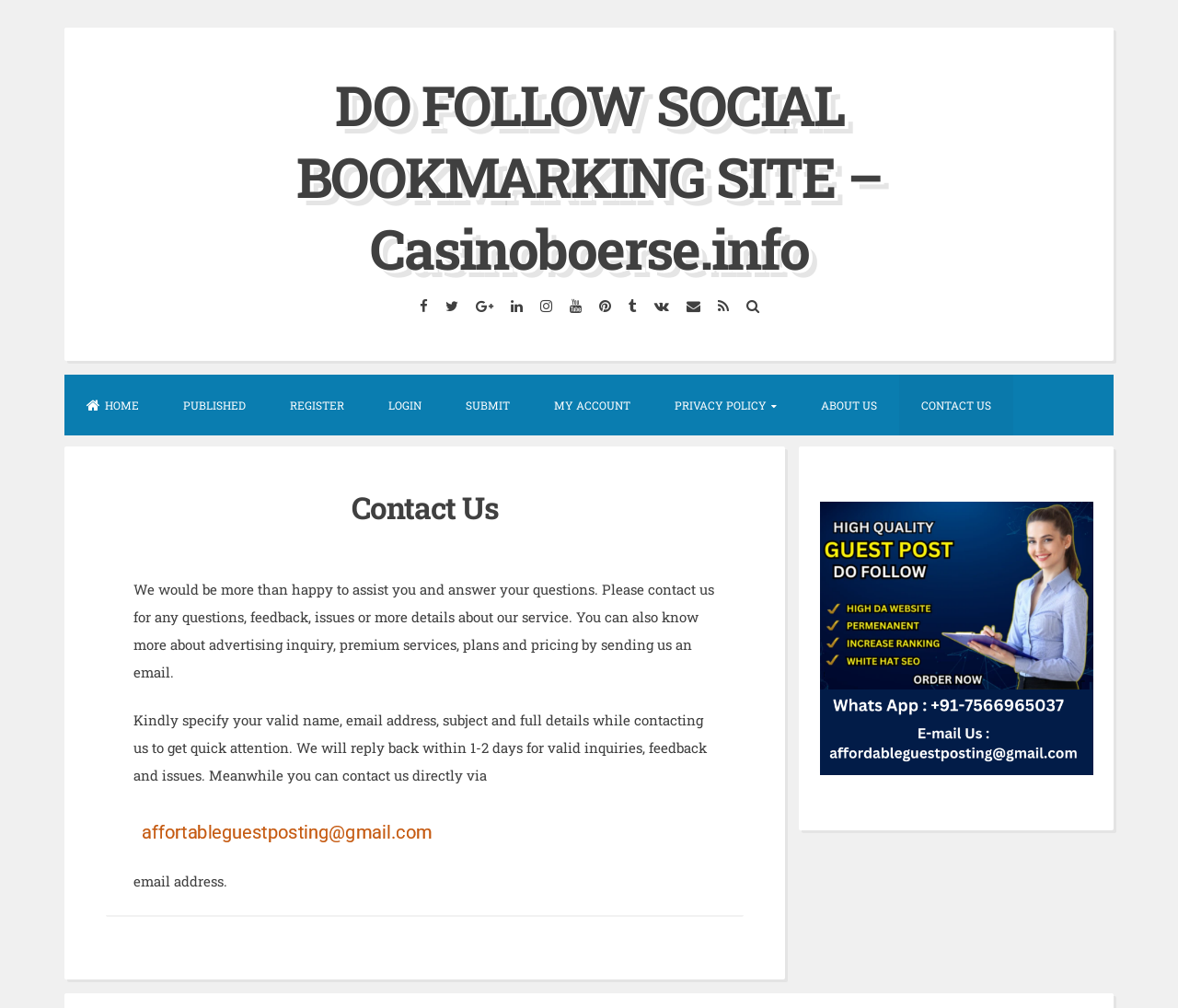What information is required to contact the website administrators?
Provide a short answer using one word or a brief phrase based on the image.

Valid name, email, subject, and details